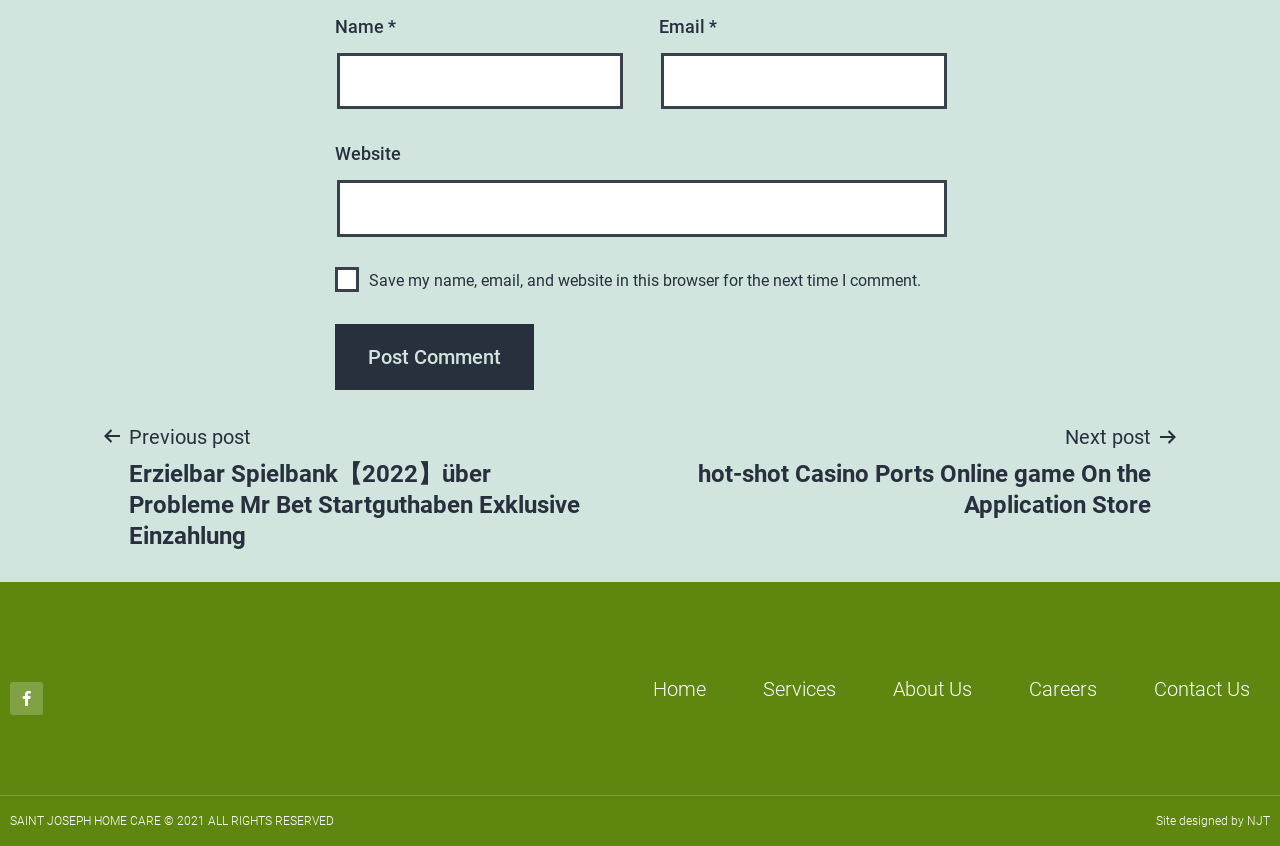Identify the bounding box coordinates for the region to click in order to carry out this instruction: "Input your email". Provide the coordinates using four float numbers between 0 and 1, formatted as [left, top, right, bottom].

[0.516, 0.062, 0.74, 0.129]